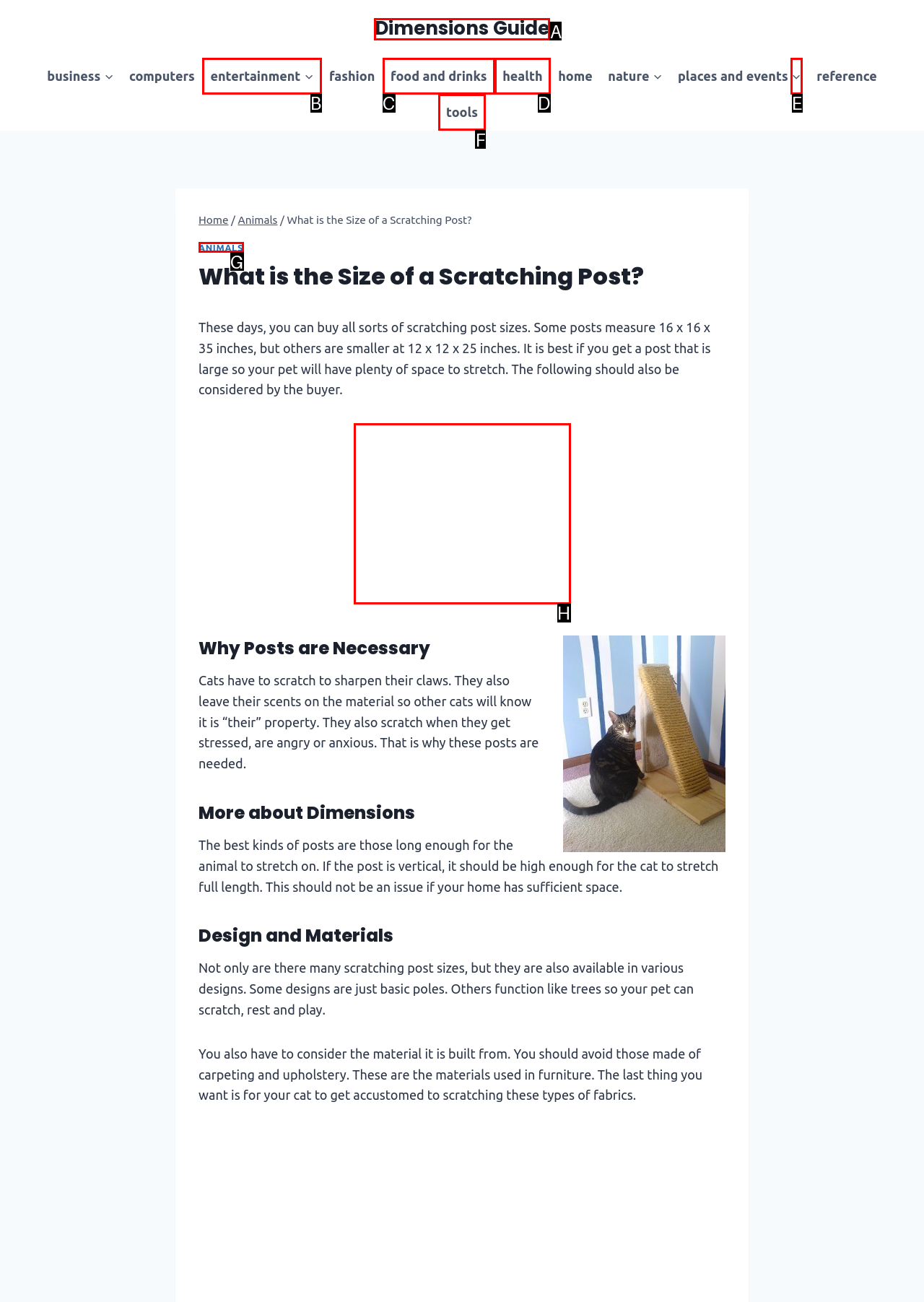Given the task: Explore the news tracking platform, point out the letter of the appropriate UI element from the marked options in the screenshot.

None